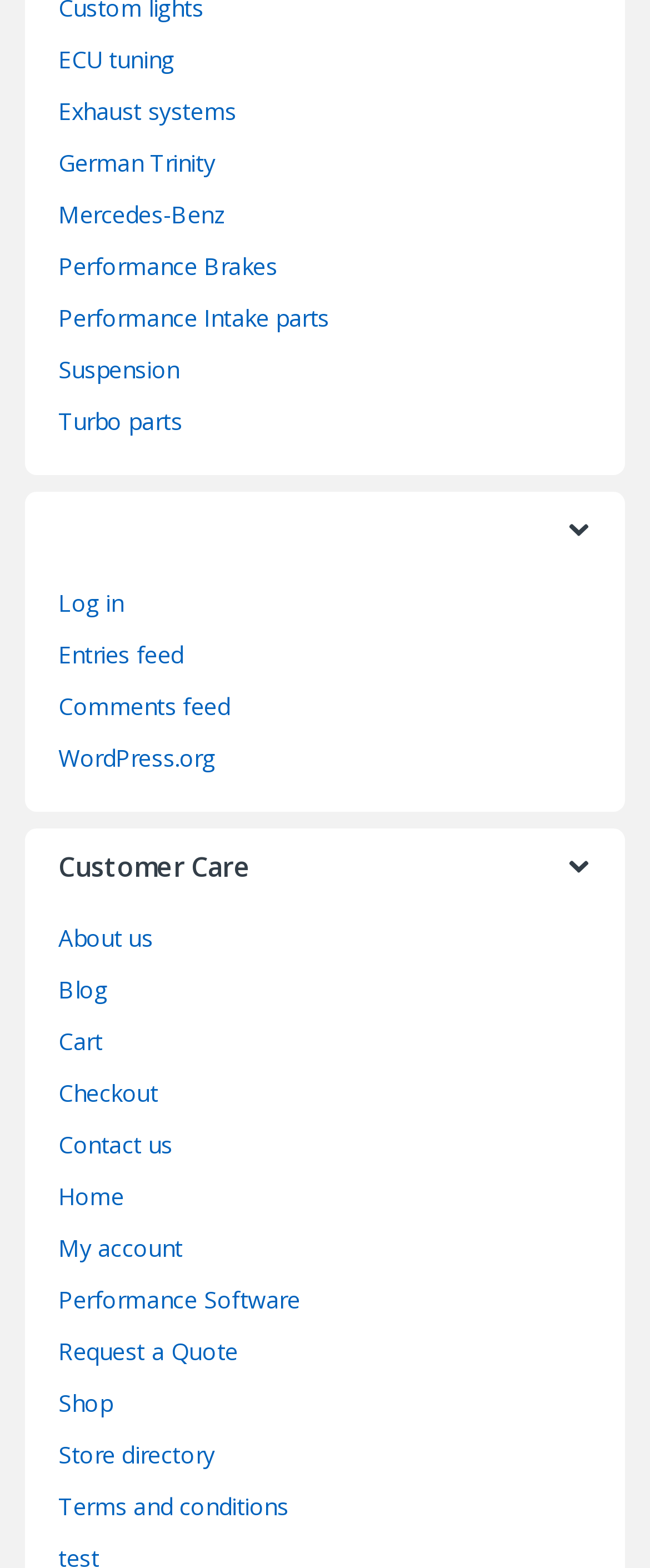Pinpoint the bounding box coordinates of the clickable element needed to complete the instruction: "Log in to the website". The coordinates should be provided as four float numbers between 0 and 1: [left, top, right, bottom].

[0.09, 0.374, 0.19, 0.394]